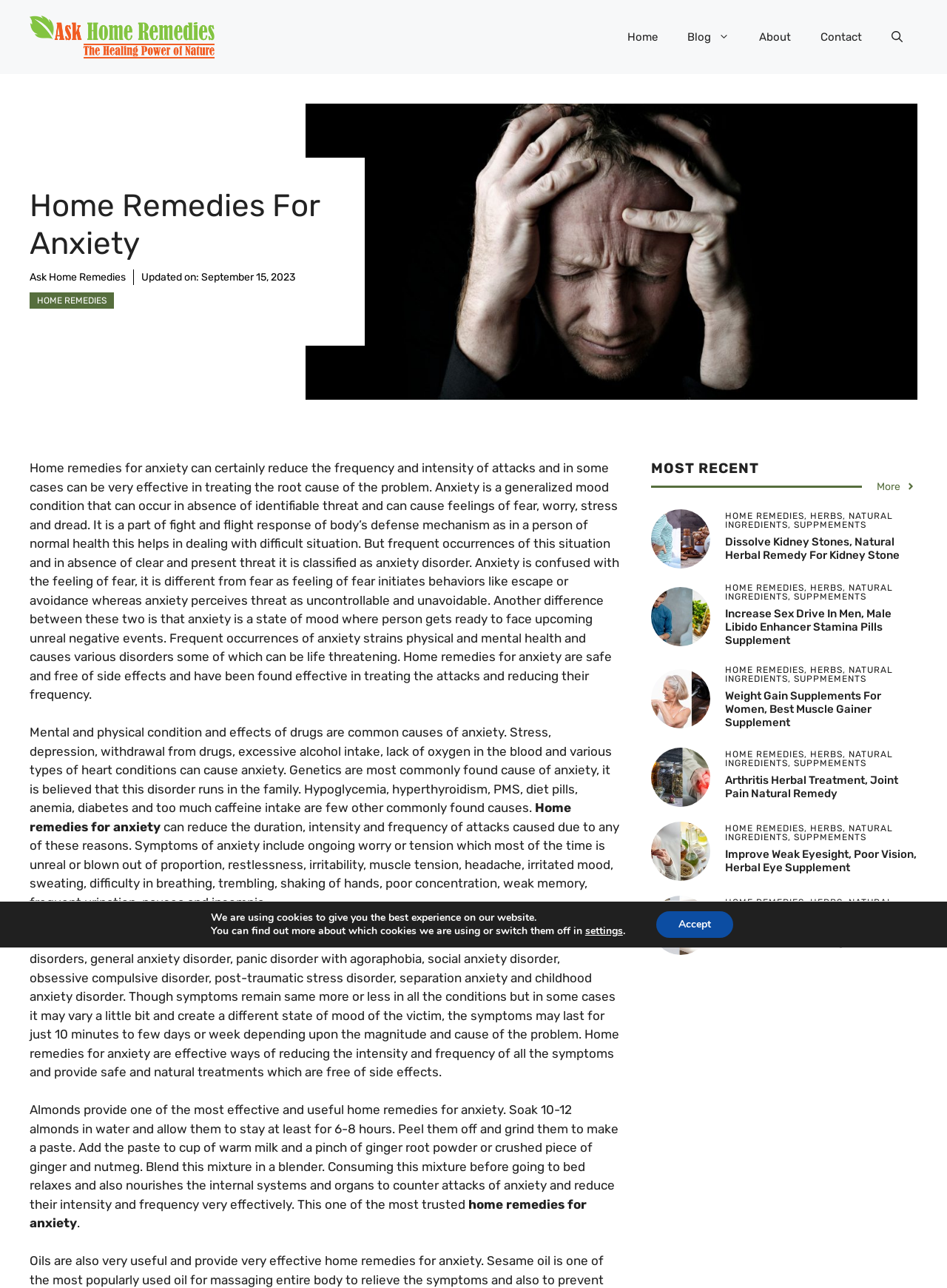Analyze the image and provide a detailed answer to the question: What is the website's primary topic?

Based on the webpage's content, the primary topic is home remedies for anxiety, which is evident from the heading 'Home Remedies For Anxiety' and the detailed text discussing anxiety and its treatment.